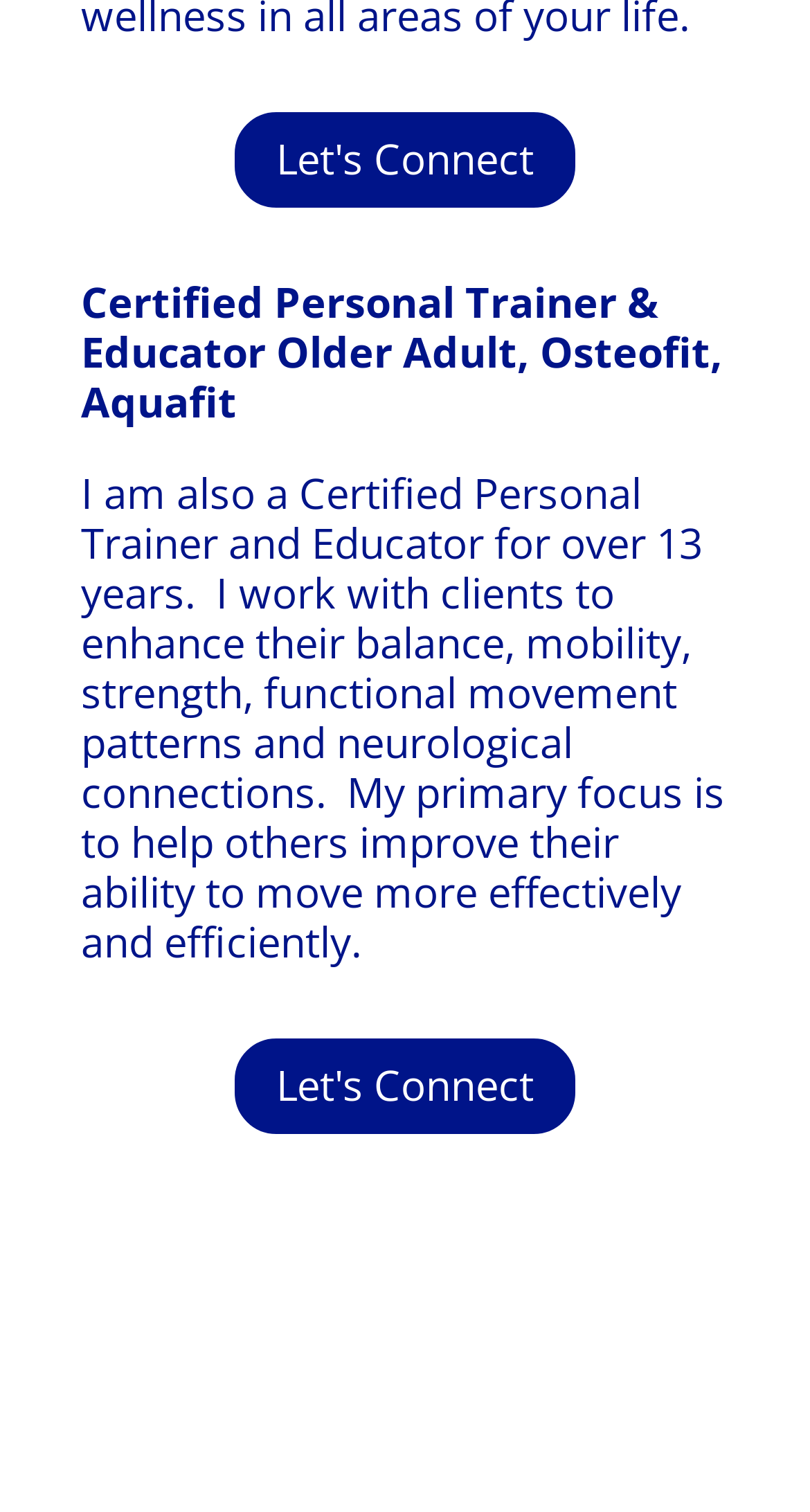What is the quote mentioned on the webpage?
Answer the question in a detailed and comprehensive manner.

The quote is composed of several StaticText elements, including '“The Life you', 'THINK', 'is the Life you', and 'LIVE'. When combined, they form the quote '“The Life you THINK is the Life you LIVE”'.